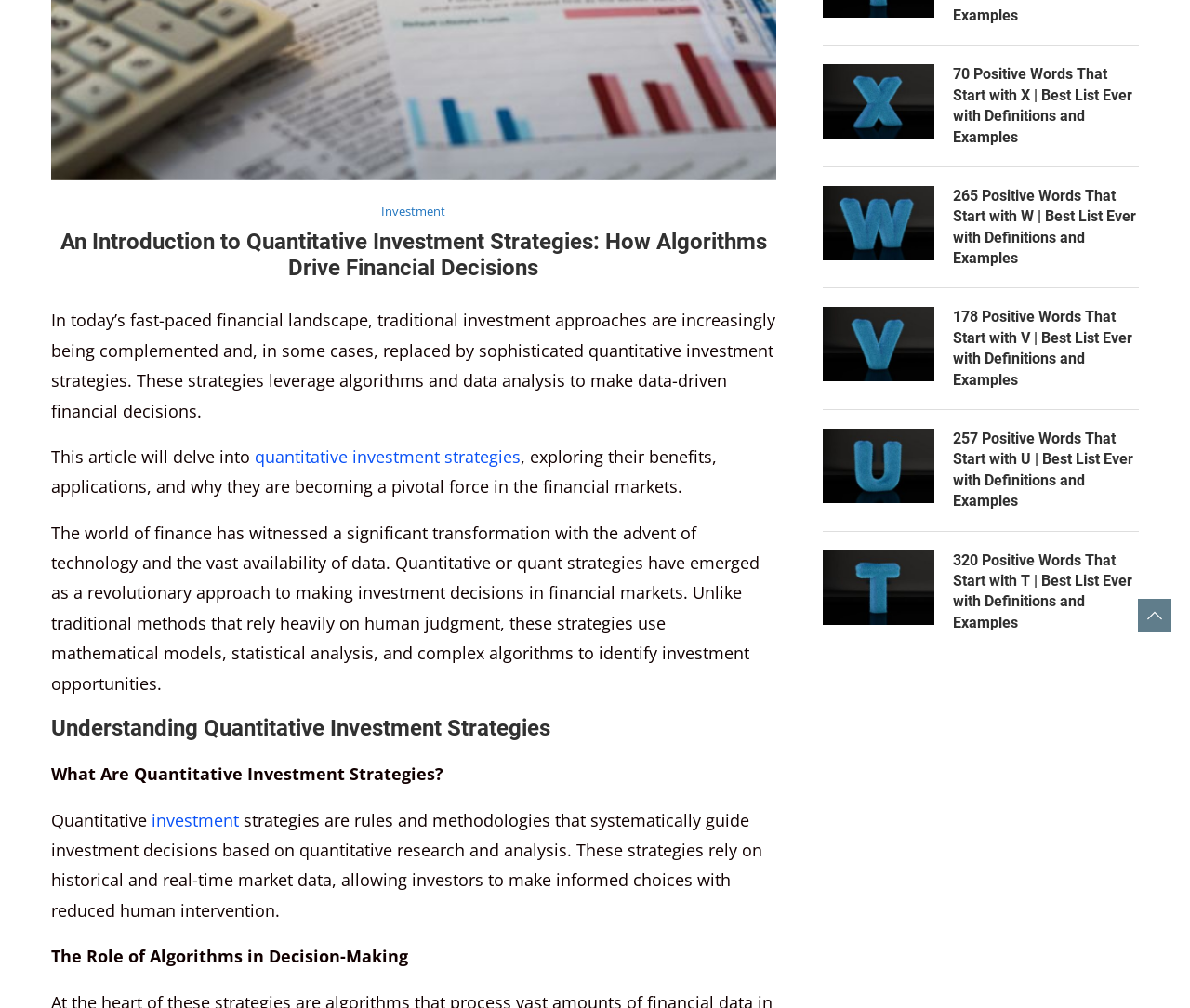Identify the bounding box coordinates for the UI element described as: "investment". The coordinates should be provided as four floats between 0 and 1: [left, top, right, bottom].

[0.127, 0.802, 0.201, 0.824]